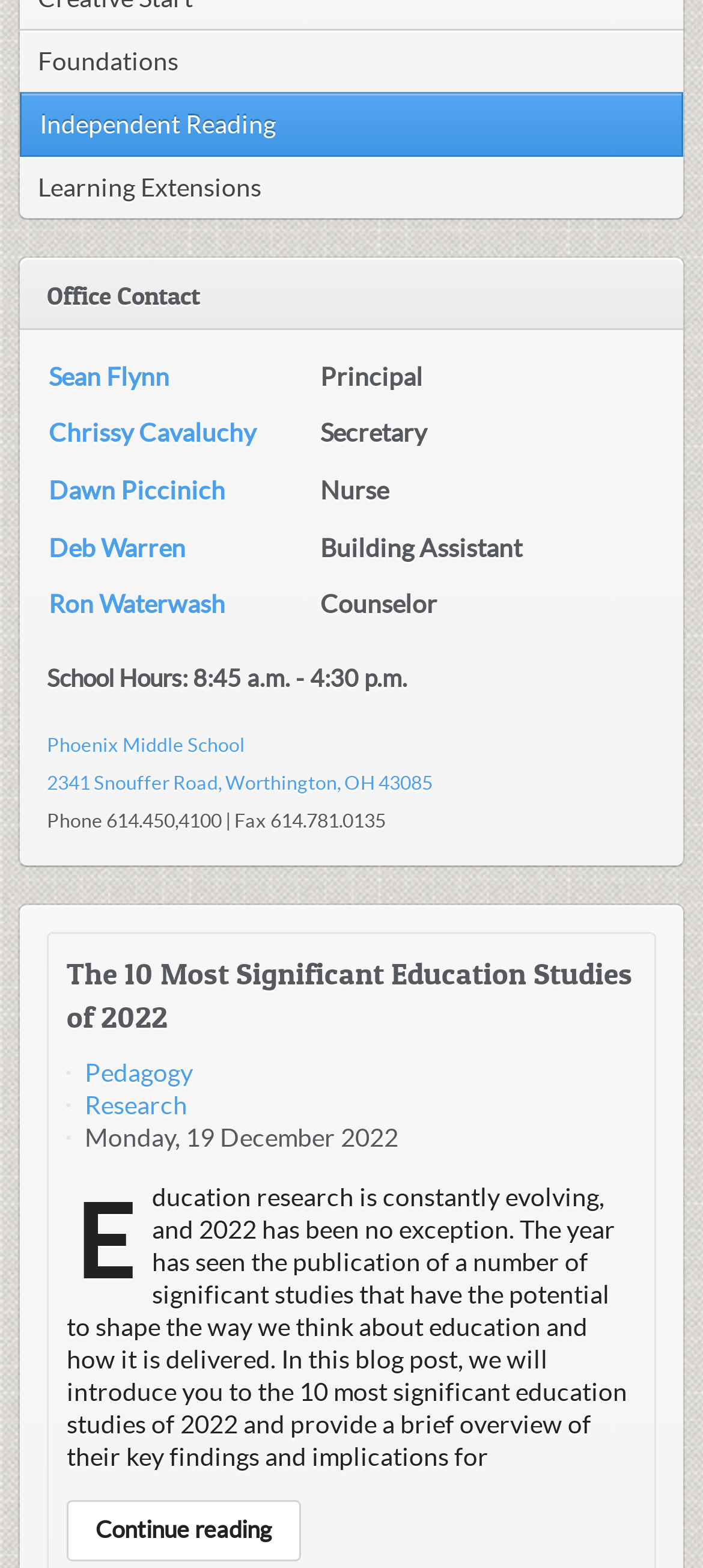Please identify the bounding box coordinates of the area that needs to be clicked to fulfill the following instruction: "Visit Instagram profile."

None